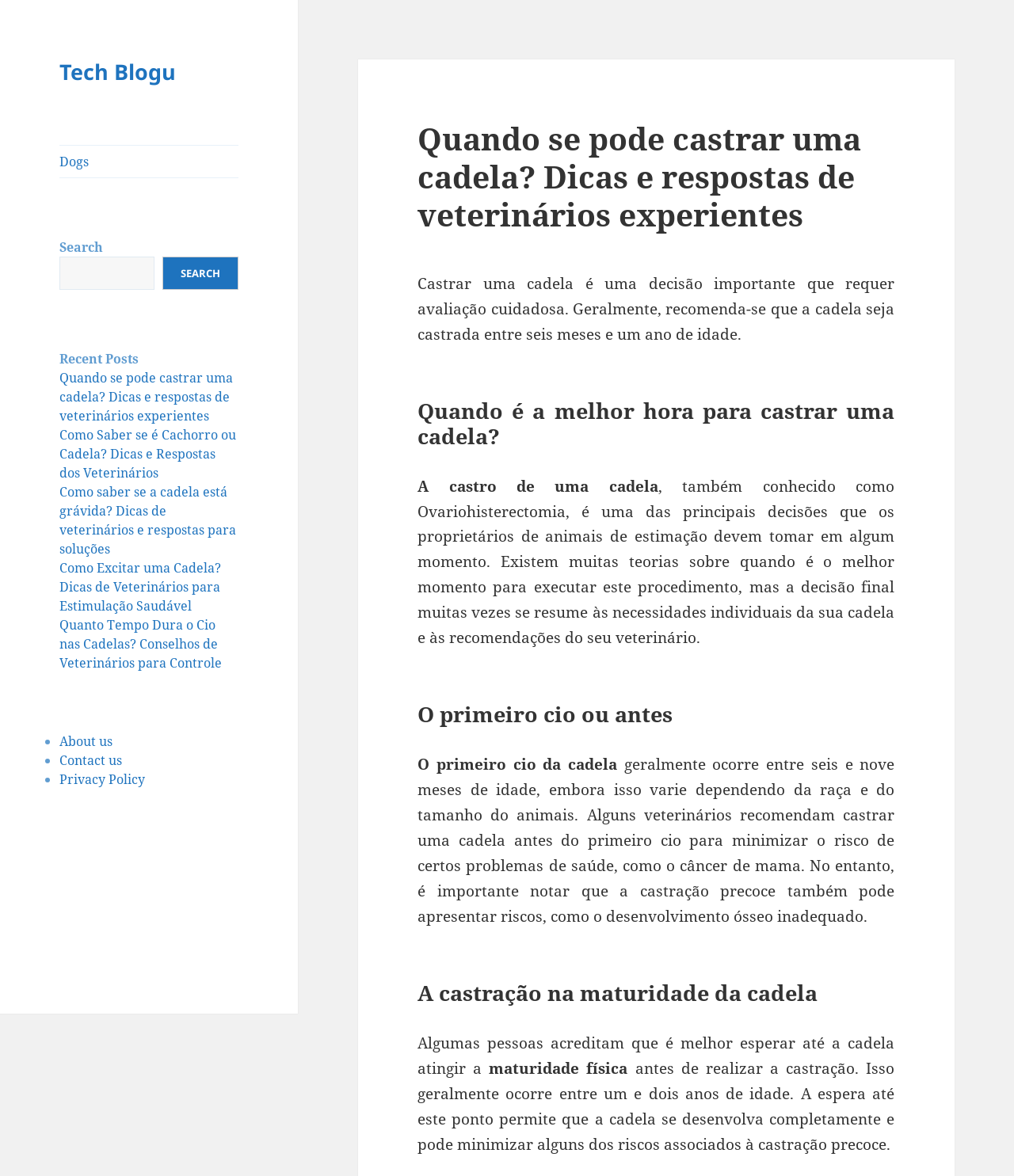Pinpoint the bounding box coordinates of the element to be clicked to execute the instruction: "View Product Data Sheets".

None